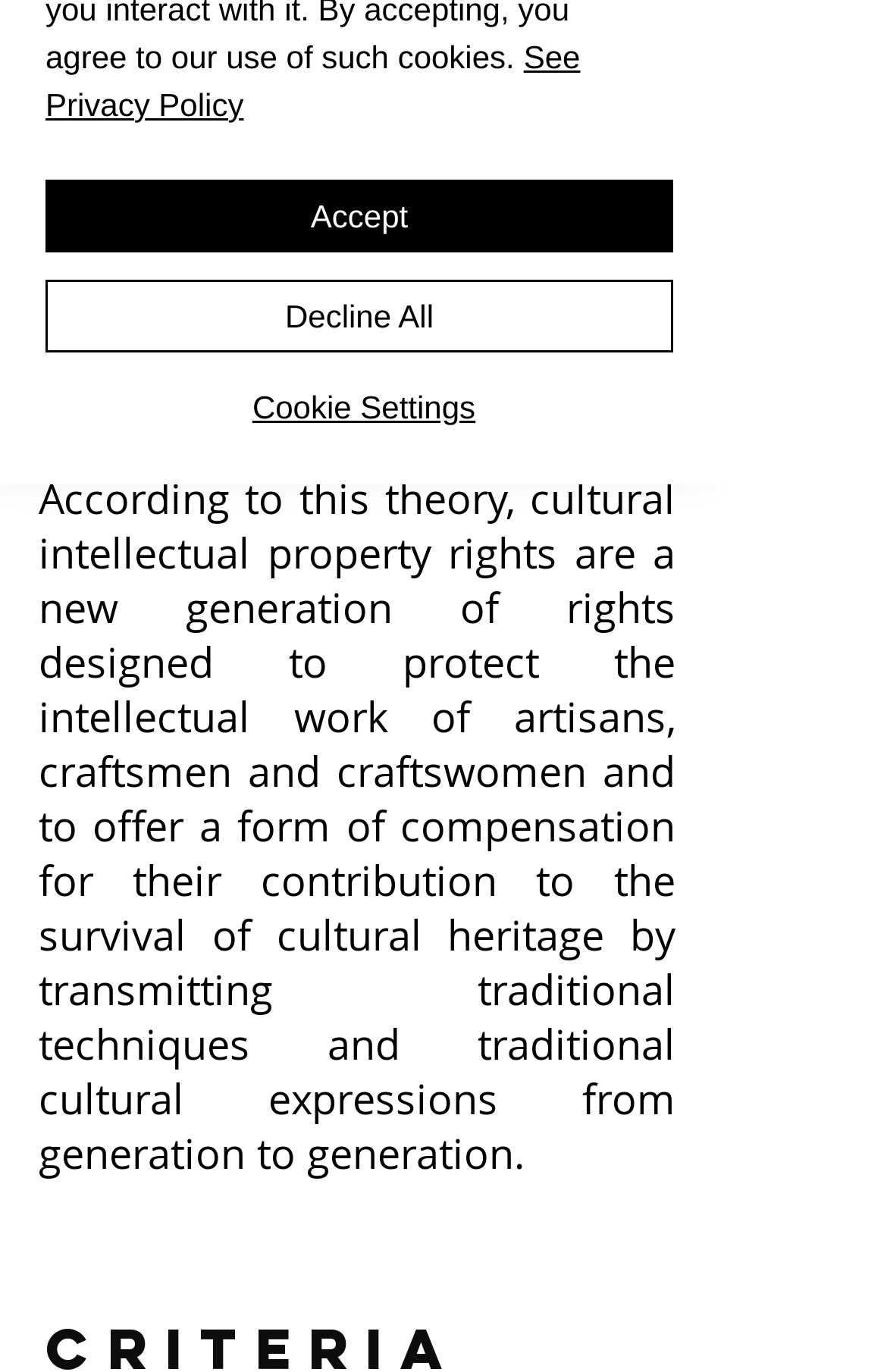Predict the bounding box coordinates for the UI element described as: "Accept". The coordinates should be four float numbers between 0 and 1, presented as [left, top, right, bottom].

[0.051, 0.131, 0.759, 0.184]